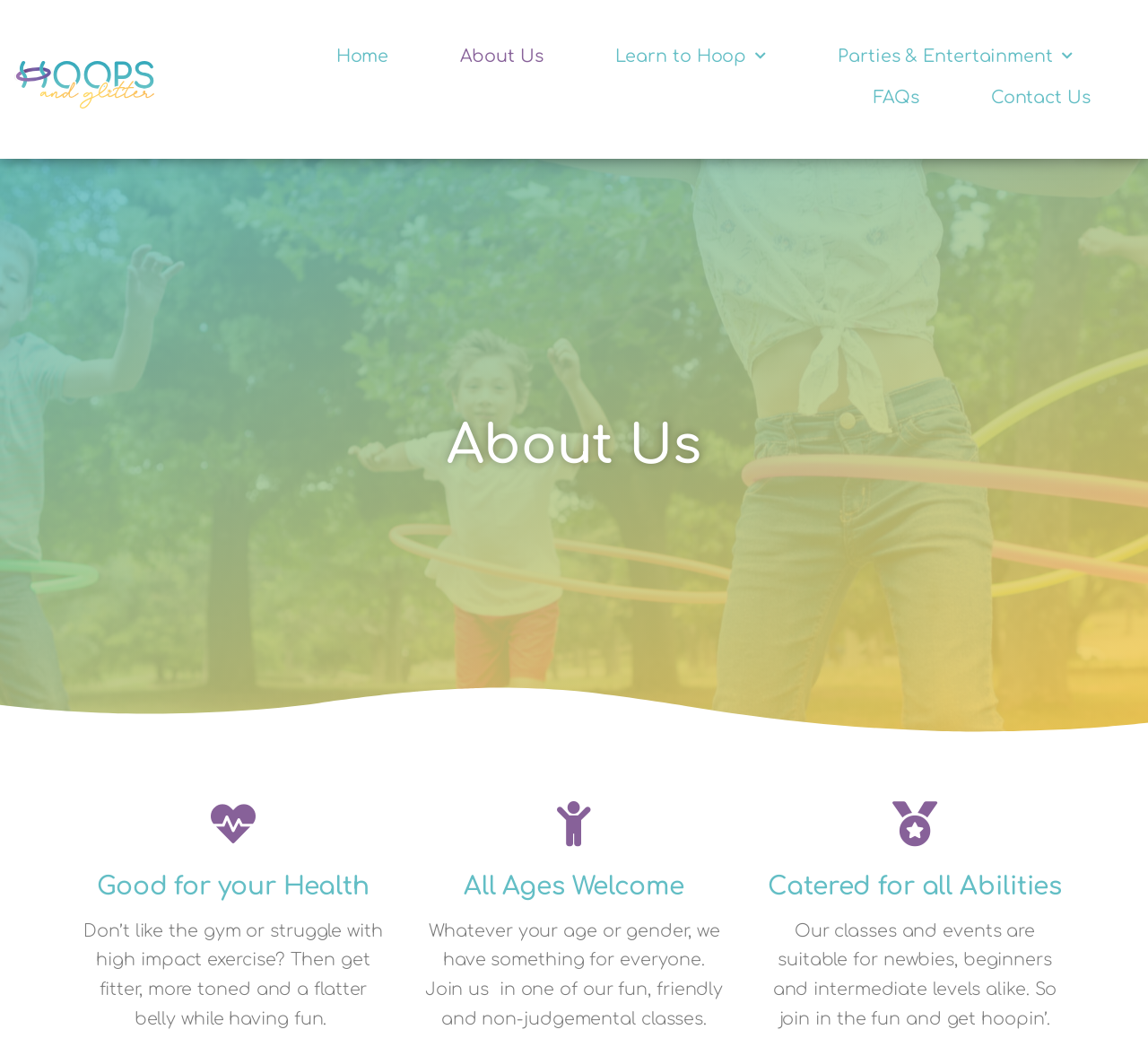Provide a thorough description of the webpage's content and layout.

This webpage is about Hoops & Glitter Jersey, specifically the "About Us" section. At the top, there is a navigation menu with links to "Home", "About Us", "Learn to Hoop", "Parties & Entertainment", "FAQs", and "Contact Us". 

Below the navigation menu, there is a large heading that reads "About Us". 

Further down, there are three sections with headings: "Good for your Health", "All Ages Welcome", and "Catered for all Abilities". Each section has a brief paragraph of text describing the benefits of Hoops & Glitter Jersey. The first section mentions getting fitter, more toned, and a flatter belly while having fun. The second section welcomes people of all ages and genders, describing the classes as fun, friendly, and non-judgemental. The third section emphasizes that the classes and events are suitable for people of all abilities, from newbies to intermediate levels.